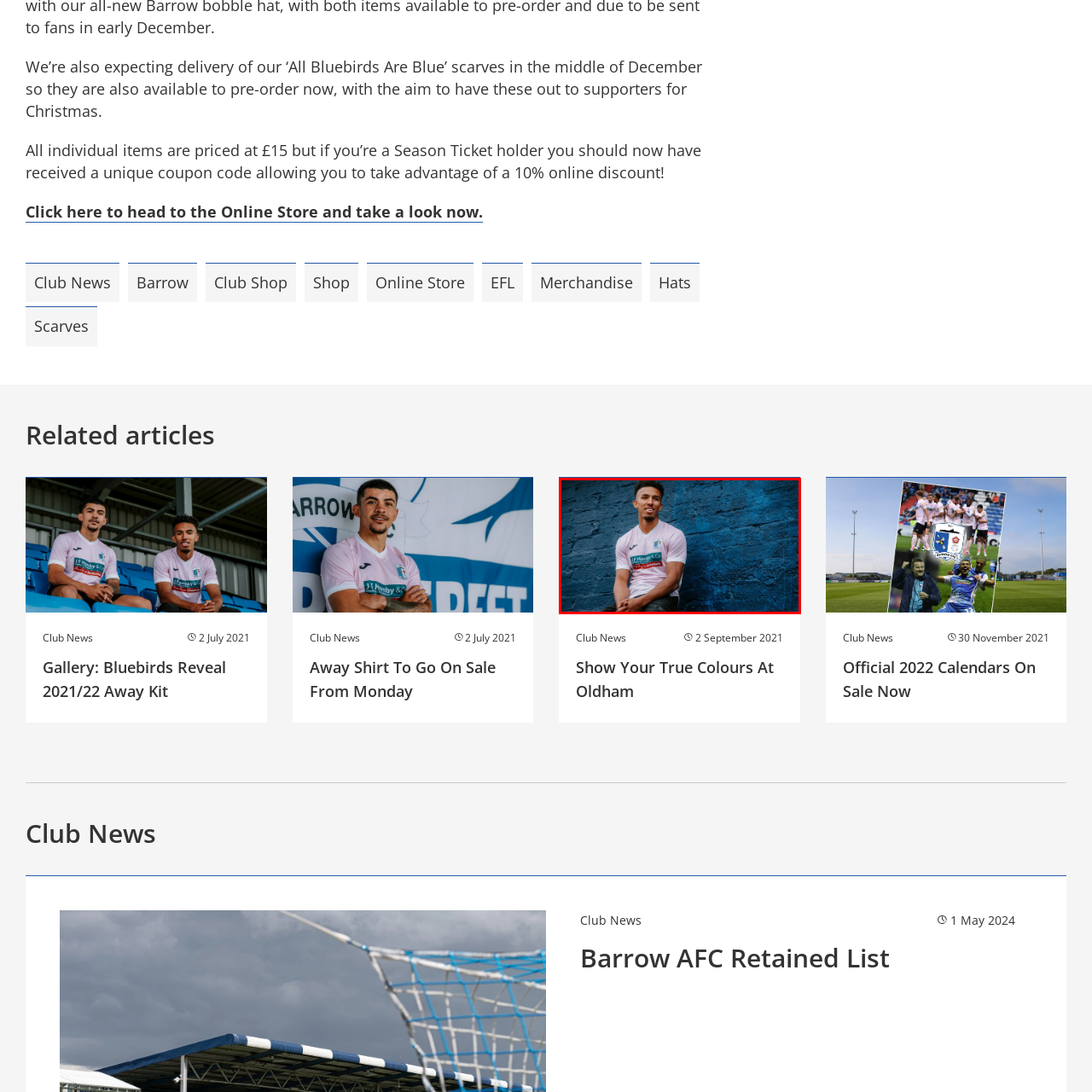What theme does the image resonate with? Look at the image outlined by the red bounding box and provide a succinct answer in one word or a brief phrase.

Community and support